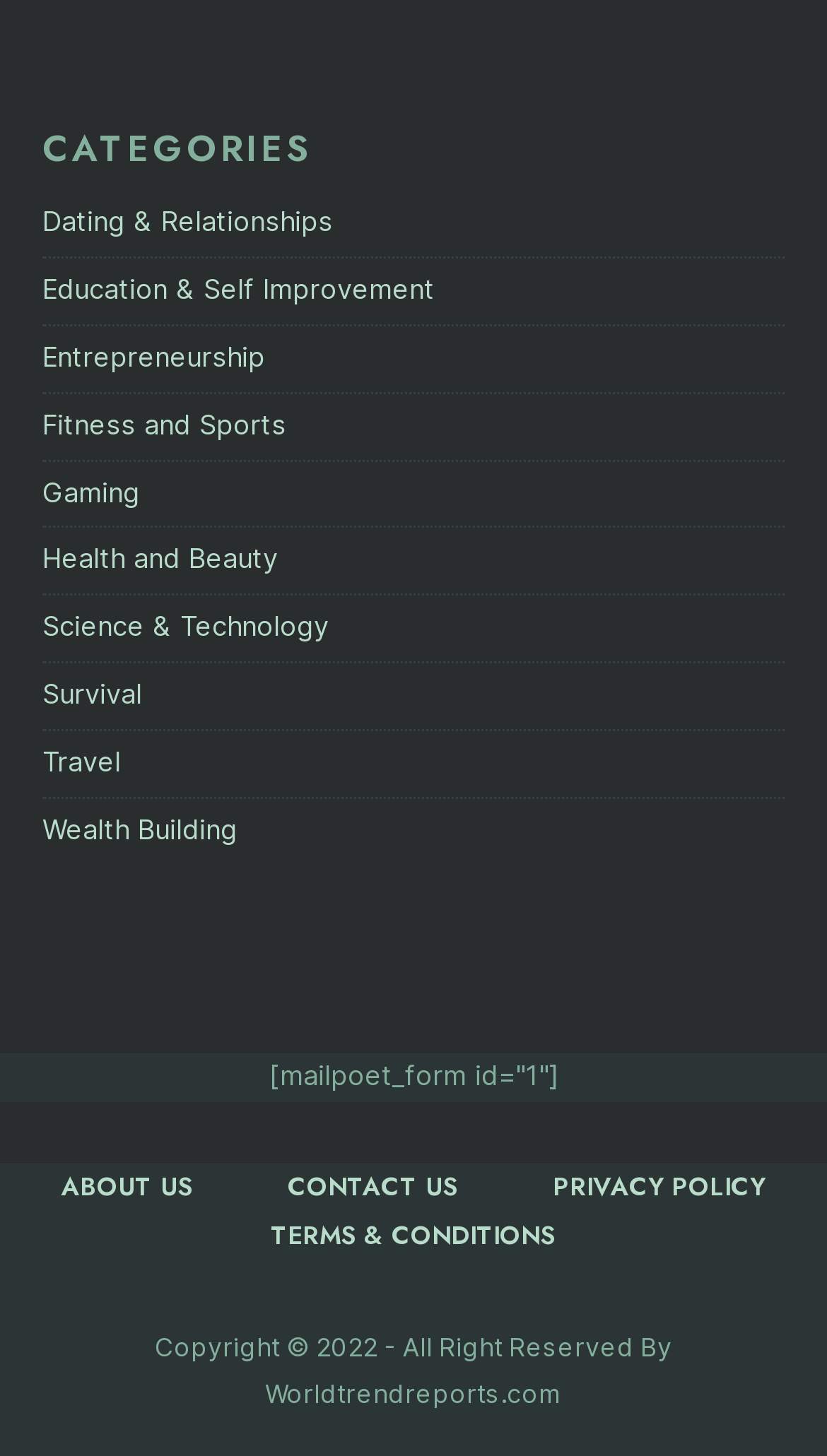Find the bounding box coordinates of the element I should click to carry out the following instruction: "Go to ABOUT US".

[0.06, 0.795, 0.245, 0.836]